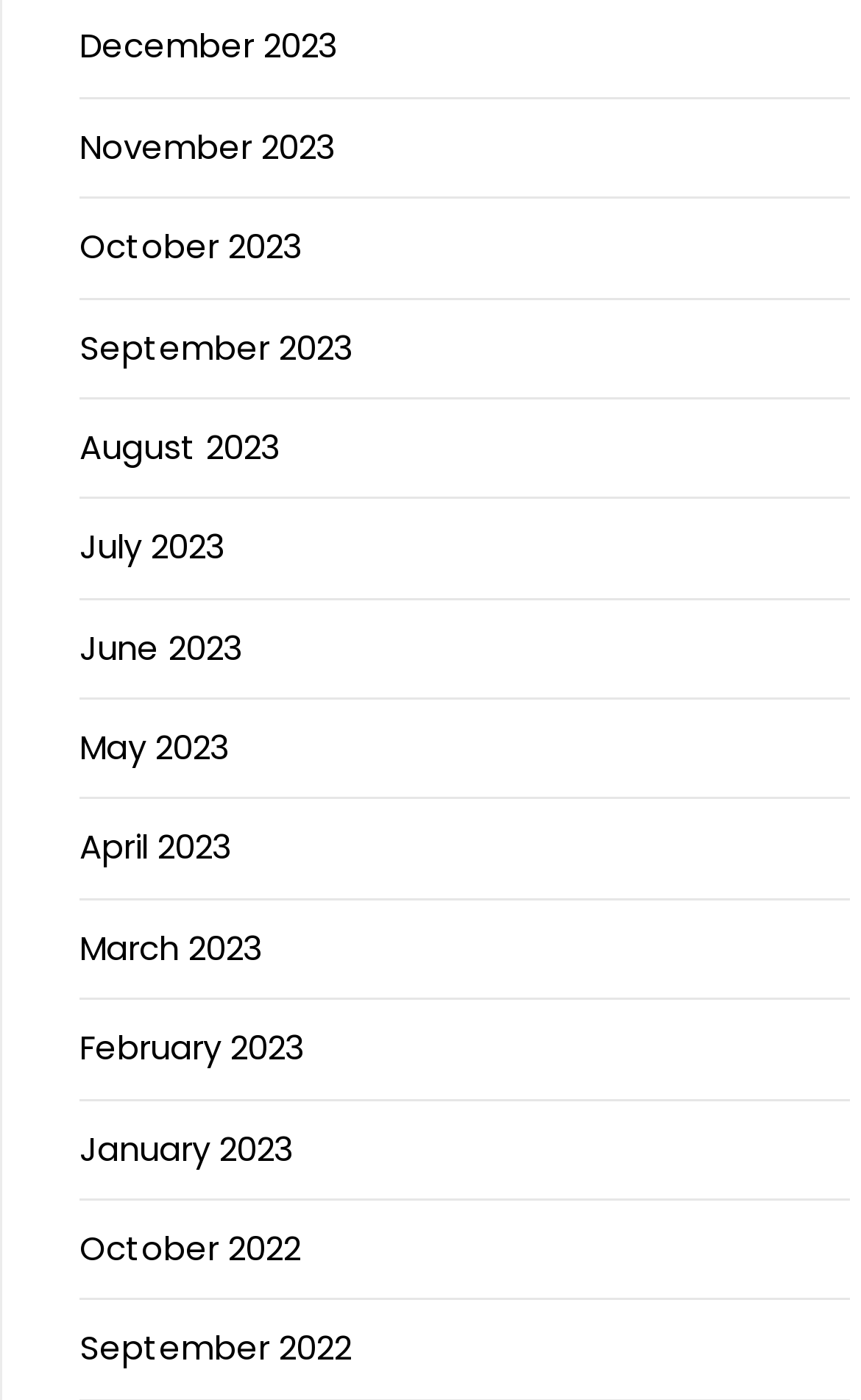Can you determine the bounding box coordinates of the area that needs to be clicked to fulfill the following instruction: "View December 2023"?

[0.092, 0.016, 0.392, 0.05]